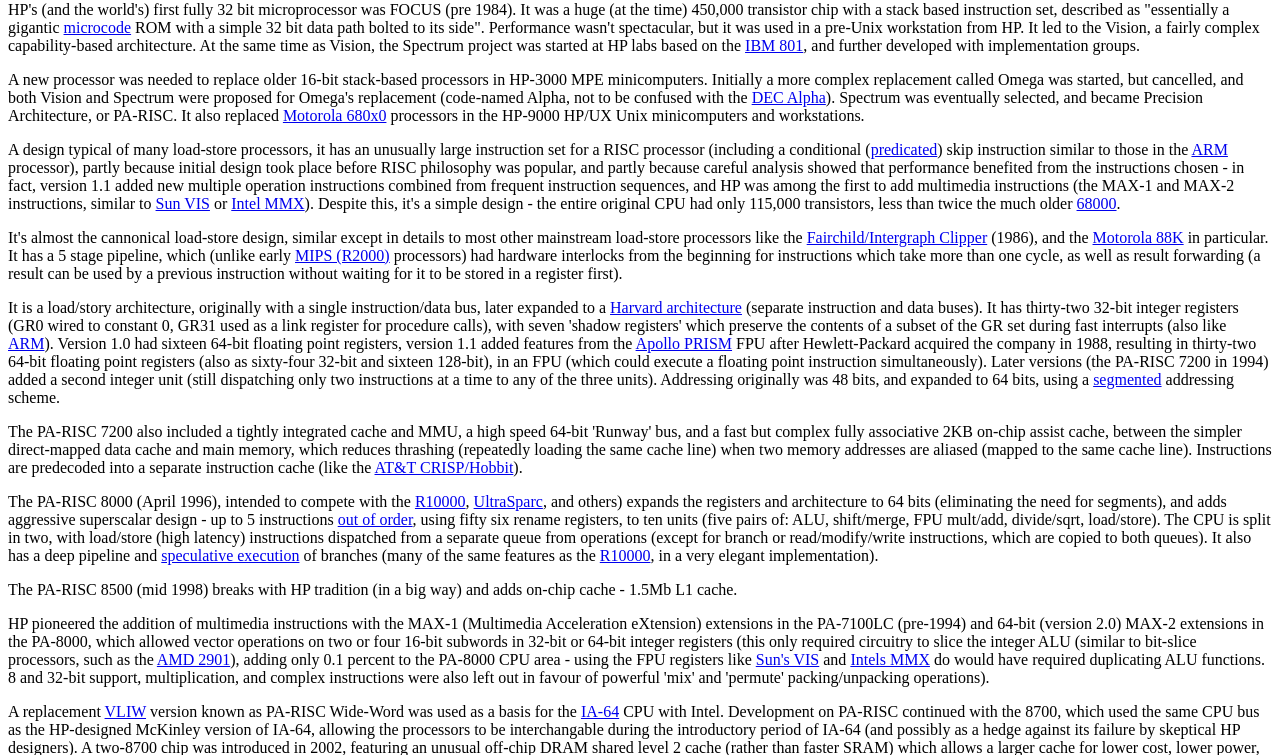Provide a short answer to the following question with just one word or phrase: What is the purpose of the MAX-1 extensions?

Multimedia acceleration